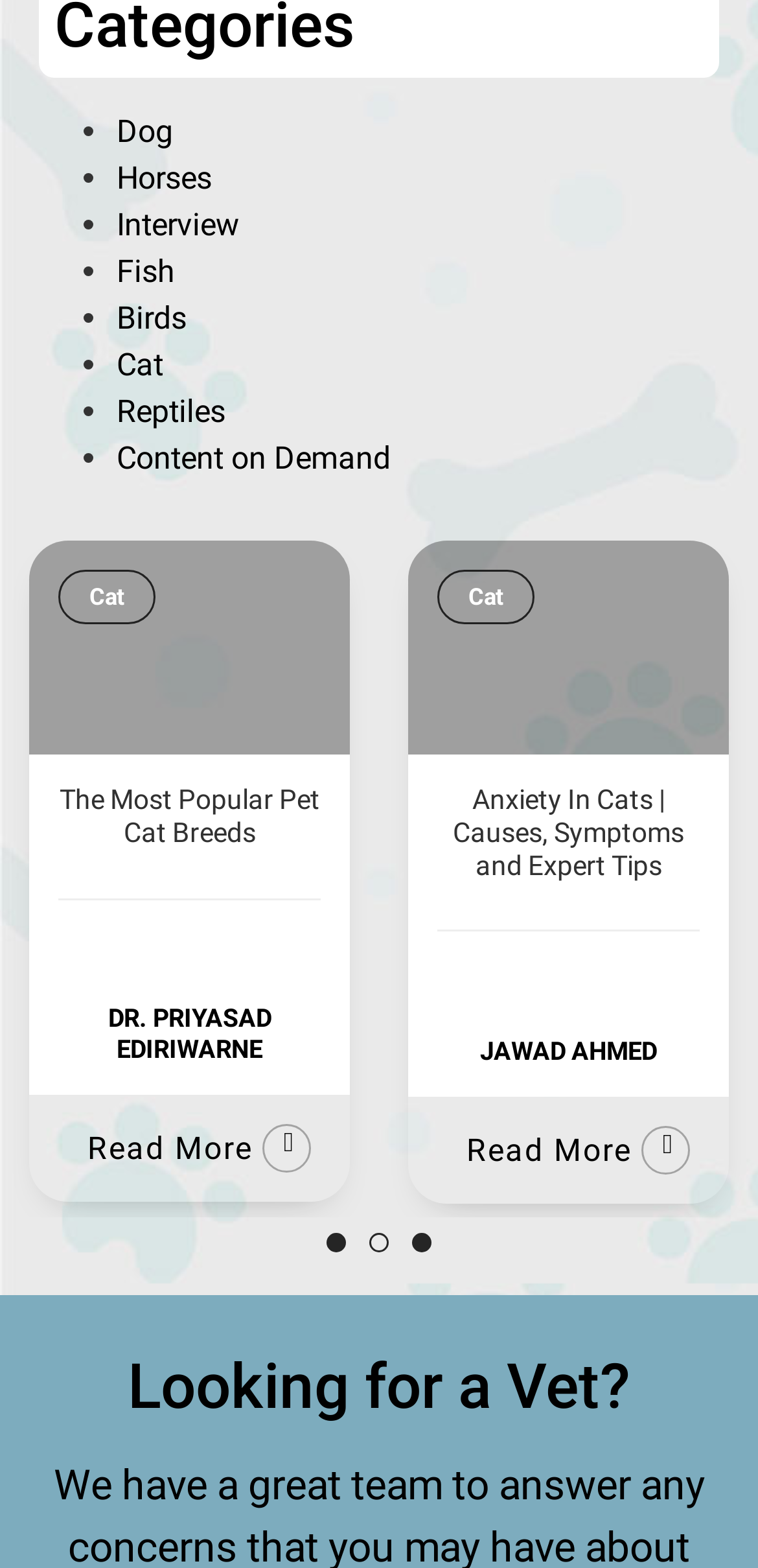Please provide the bounding box coordinates for the element that needs to be clicked to perform the instruction: "Click on Dog". The coordinates must consist of four float numbers between 0 and 1, formatted as [left, top, right, bottom].

[0.154, 0.072, 0.228, 0.095]